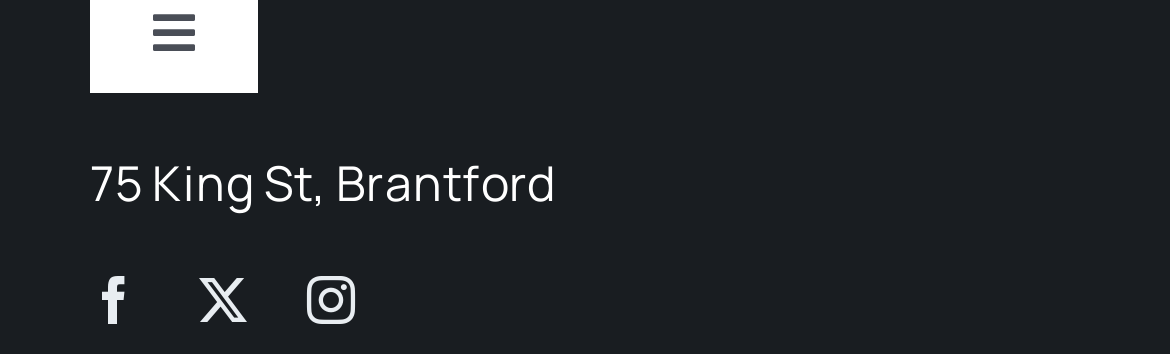Please find the bounding box coordinates in the format (top-left x, top-left y, bottom-right x, bottom-right y) for the given element description. Ensure the coordinates are floating point numbers between 0 and 1. Description: aria-label="instagram" title="Instagram"

[0.263, 0.78, 0.304, 0.915]